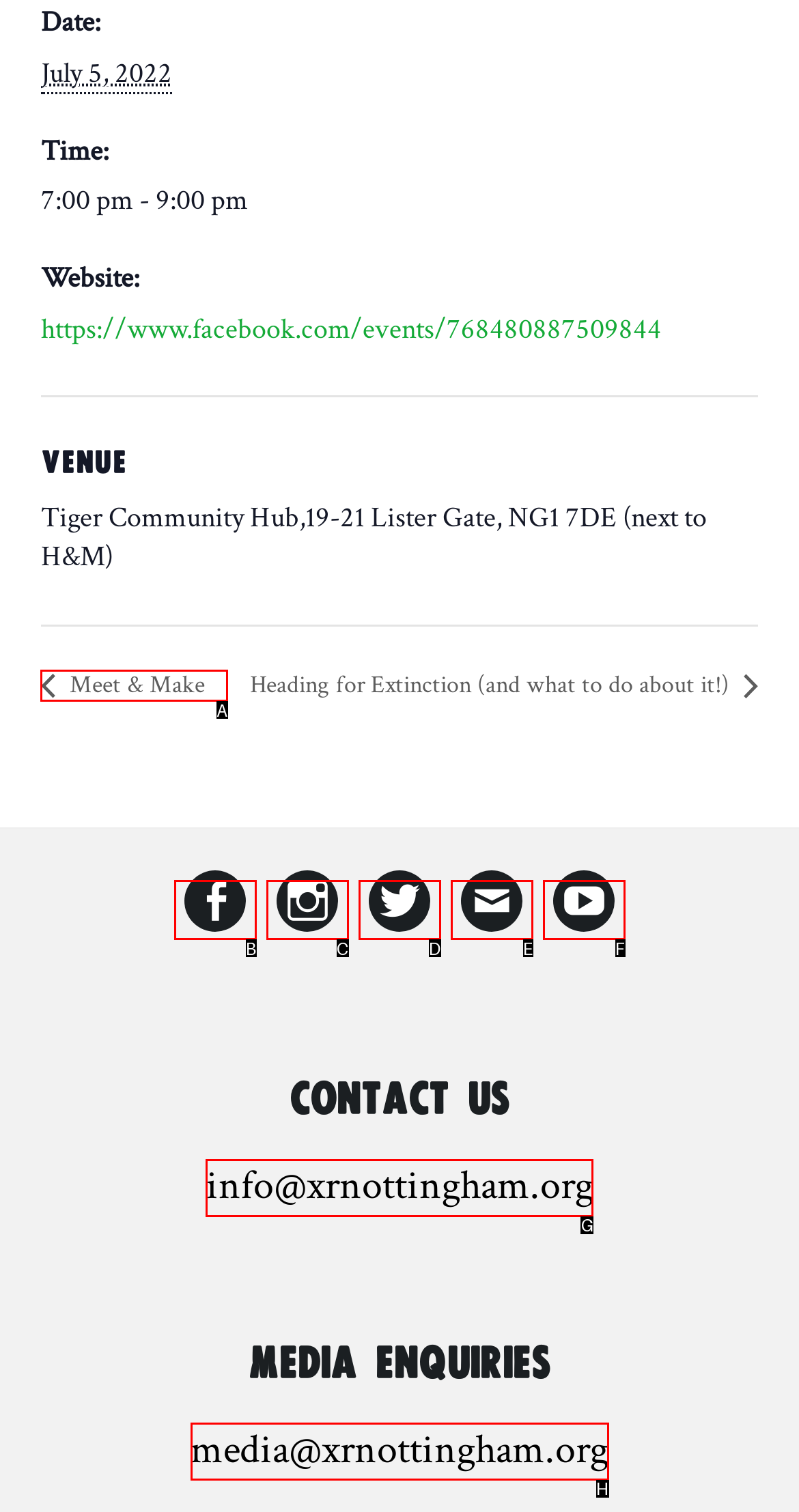Identify the HTML element you need to click to achieve the task: Navigate to Meet & Make event. Respond with the corresponding letter of the option.

A